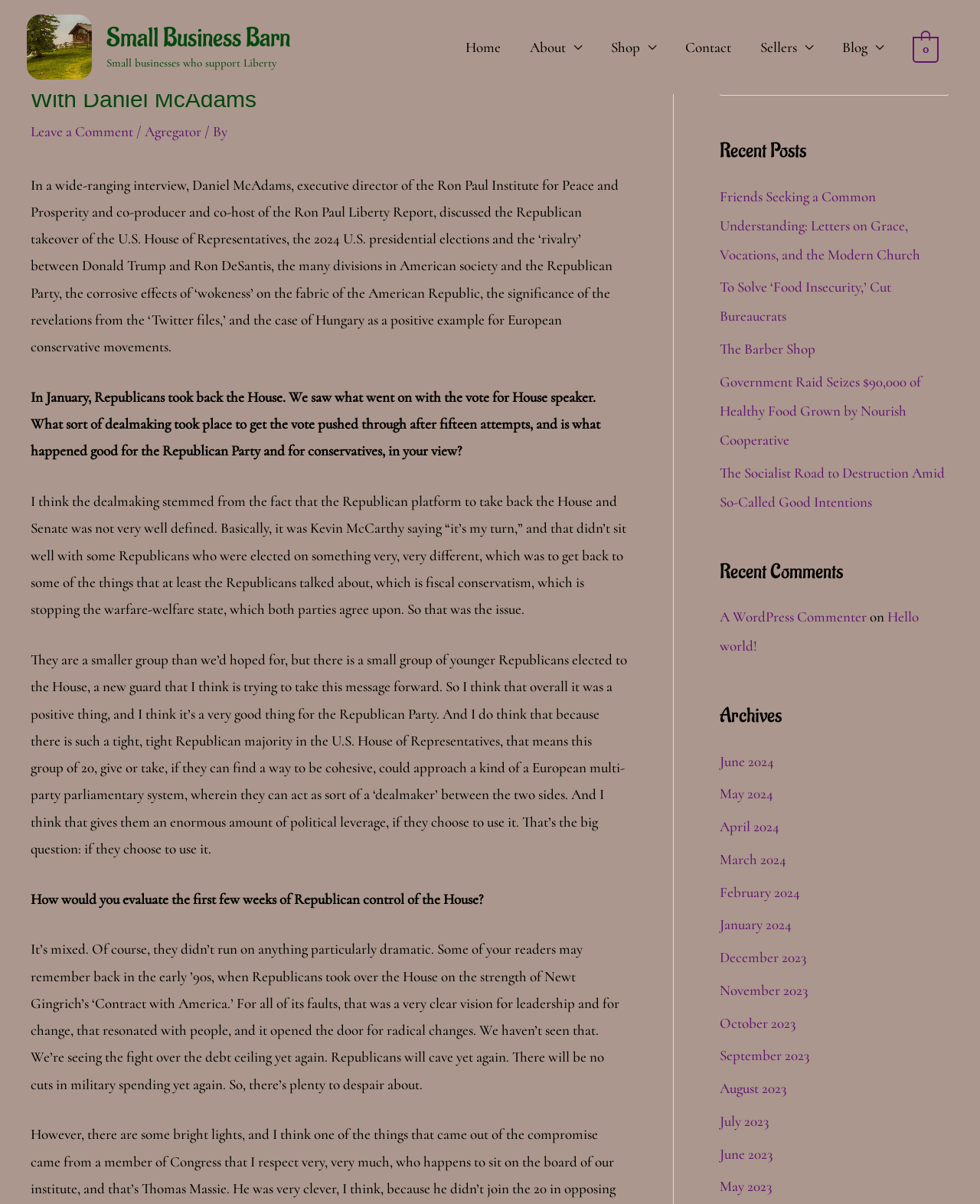Who is the executive director of the Ron Paul Institute for Peace and Prosperity?
Based on the screenshot, answer the question with a single word or phrase.

Daniel McAdams